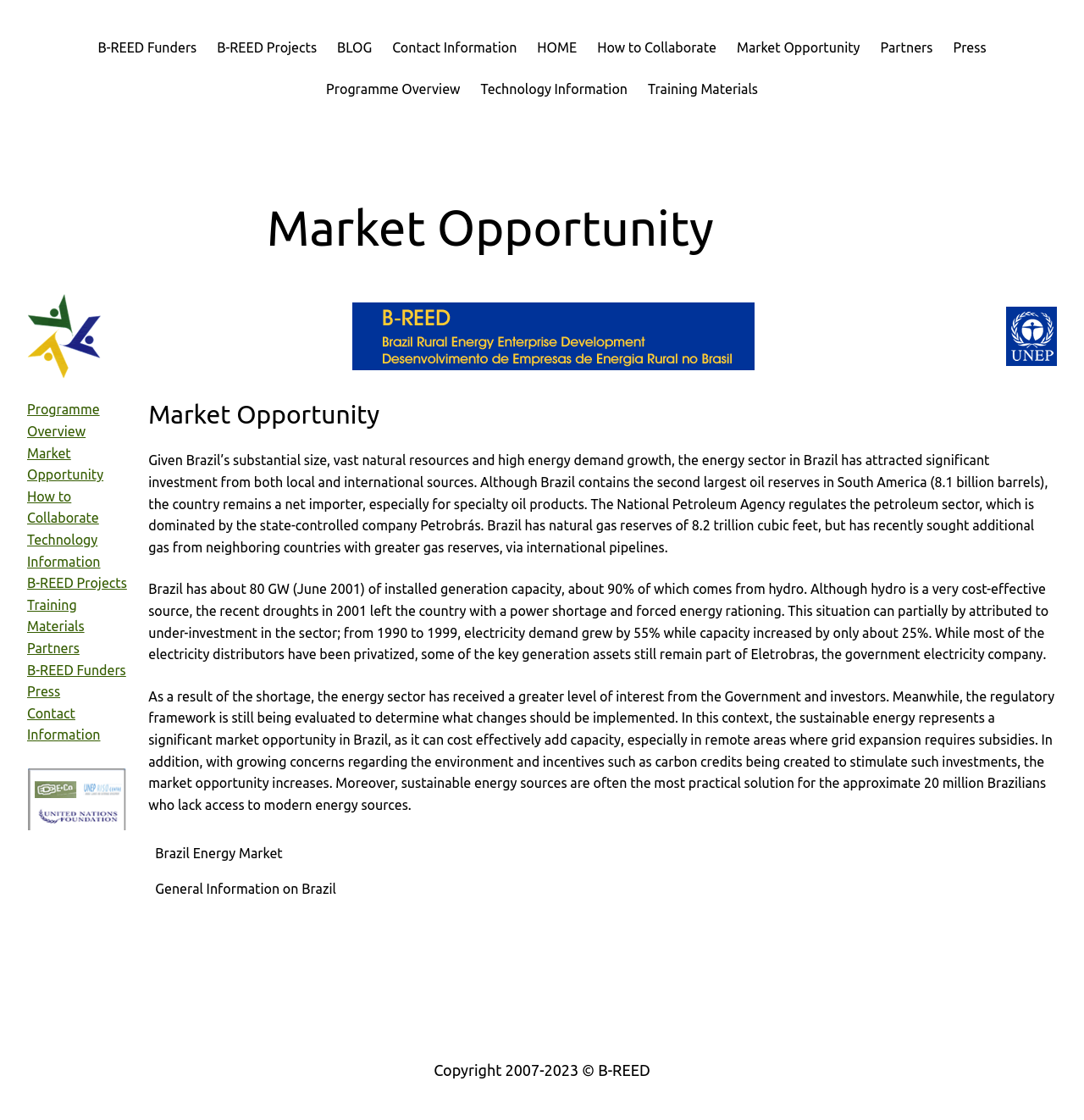Answer the question briefly using a single word or phrase: 
What is the year of the copyright mentioned at the bottom of the webpage?

2007-2023